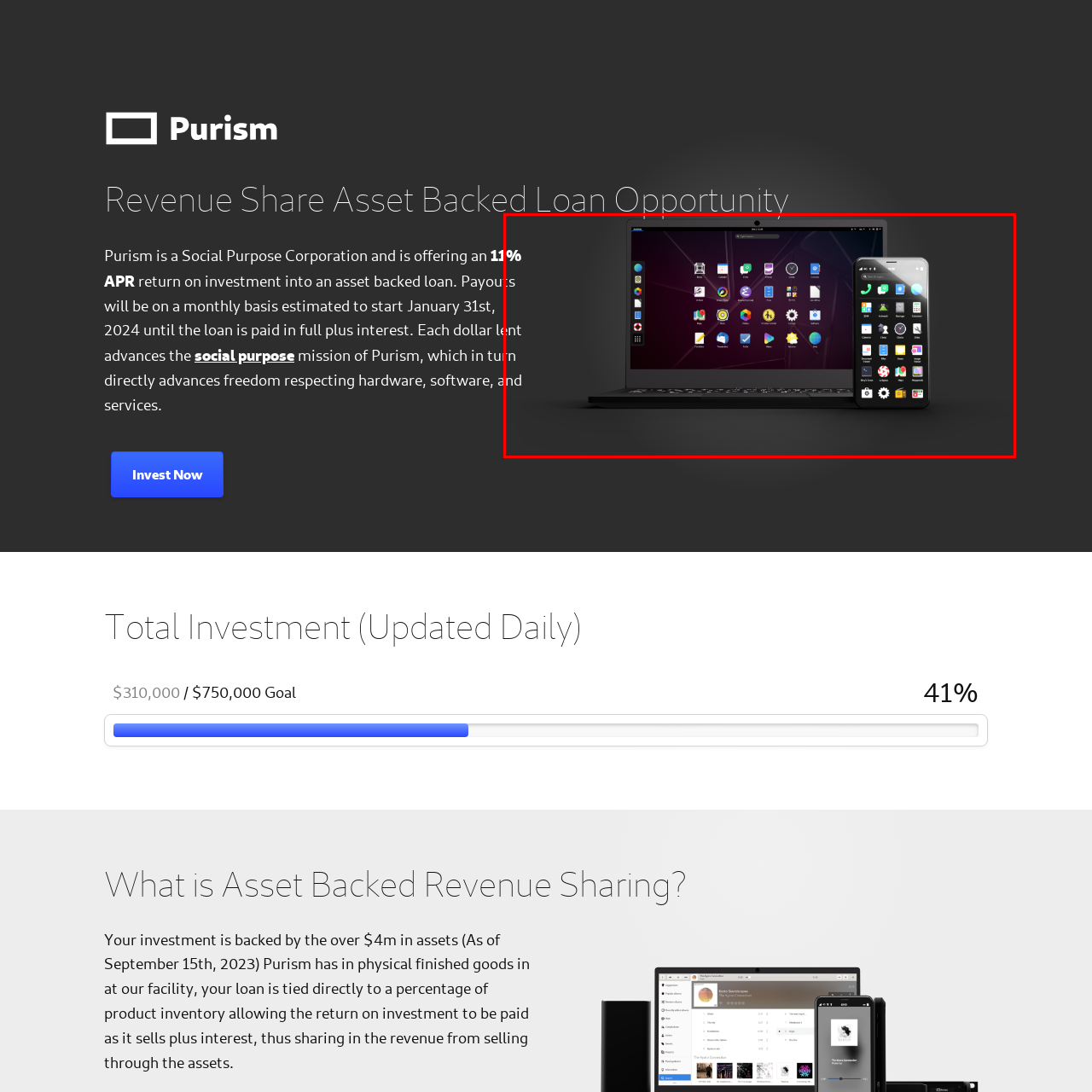Check the image highlighted by the red rectangle and provide a single word or phrase for the question:
What is the annual percentage rate highlighted in the image?

11%